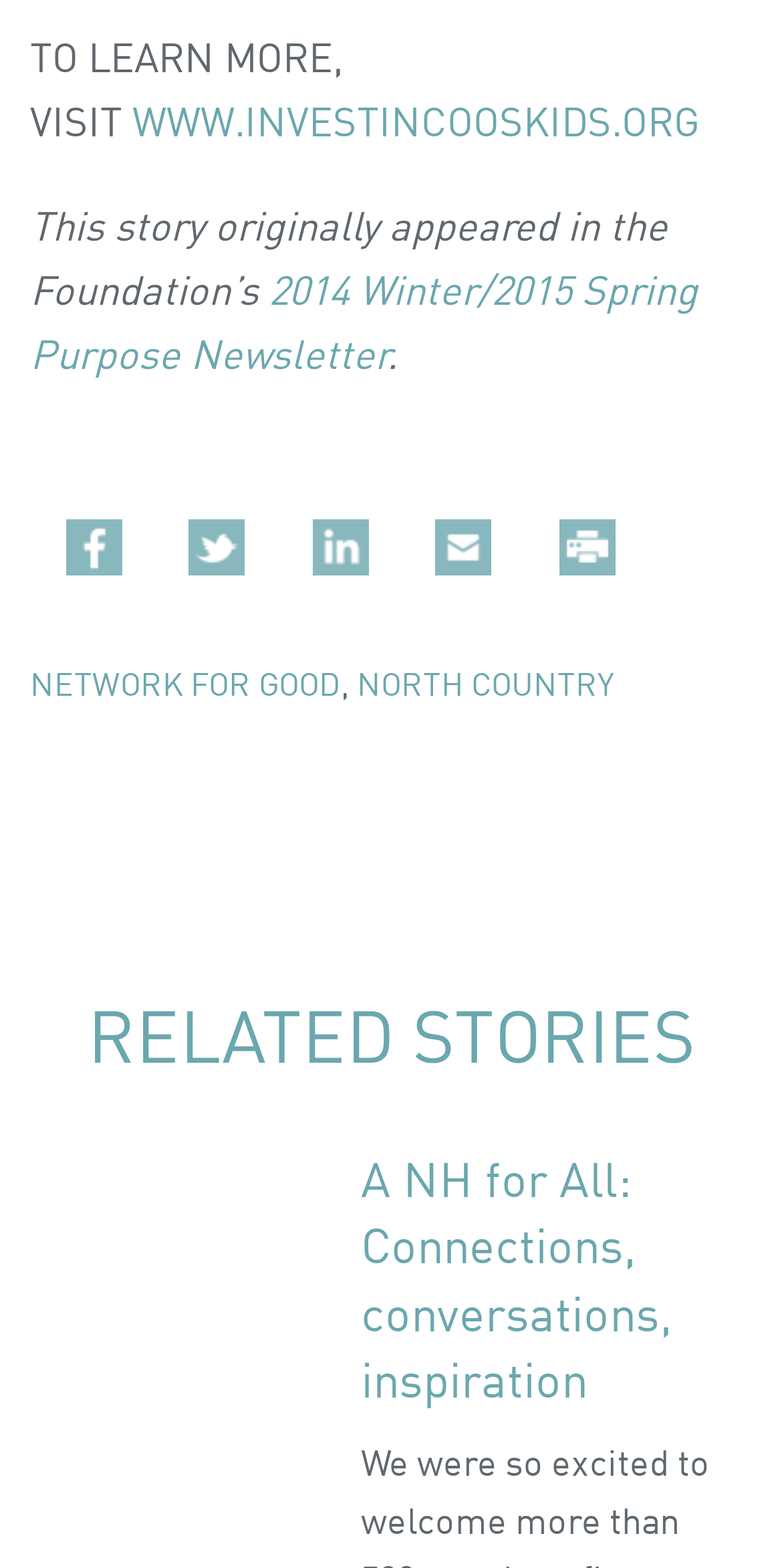Give a one-word or short phrase answer to this question: 
How many images are there in the social media links?

4